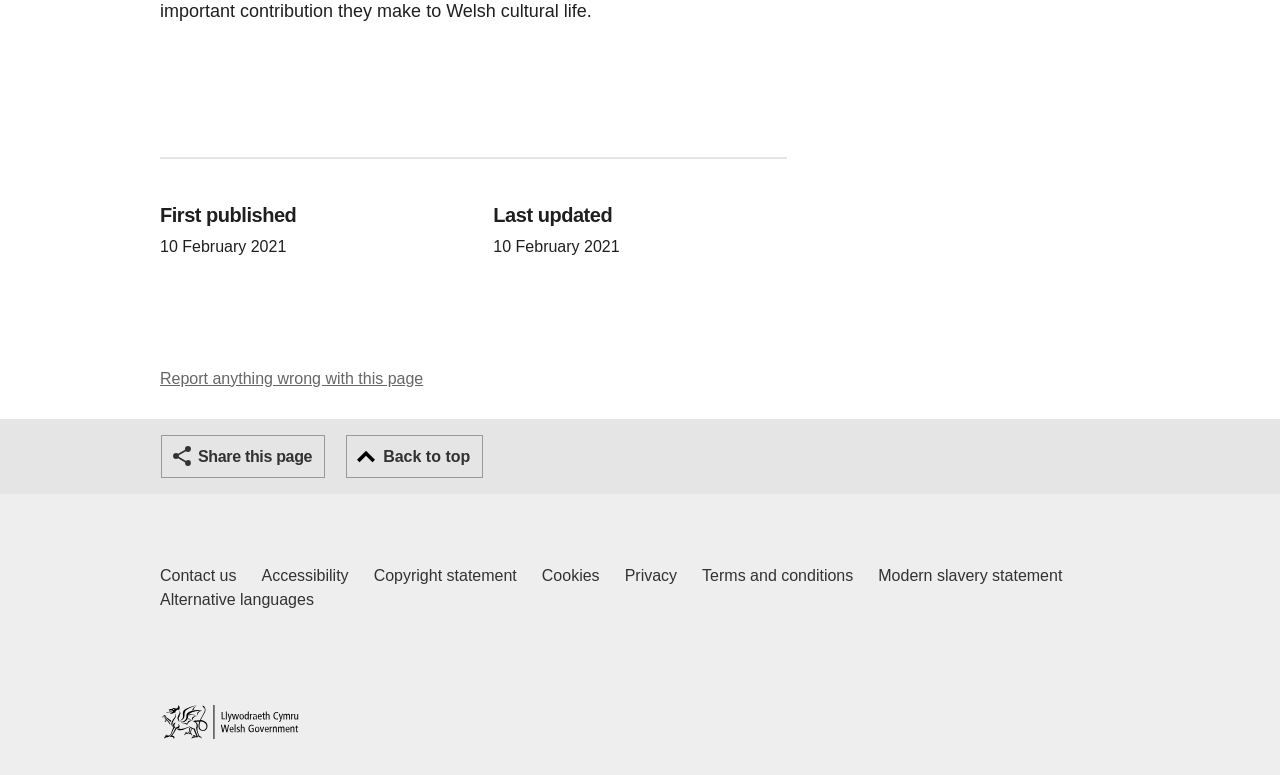What is the publication date of the content? Based on the image, give a response in one word or a short phrase.

10 February 2021